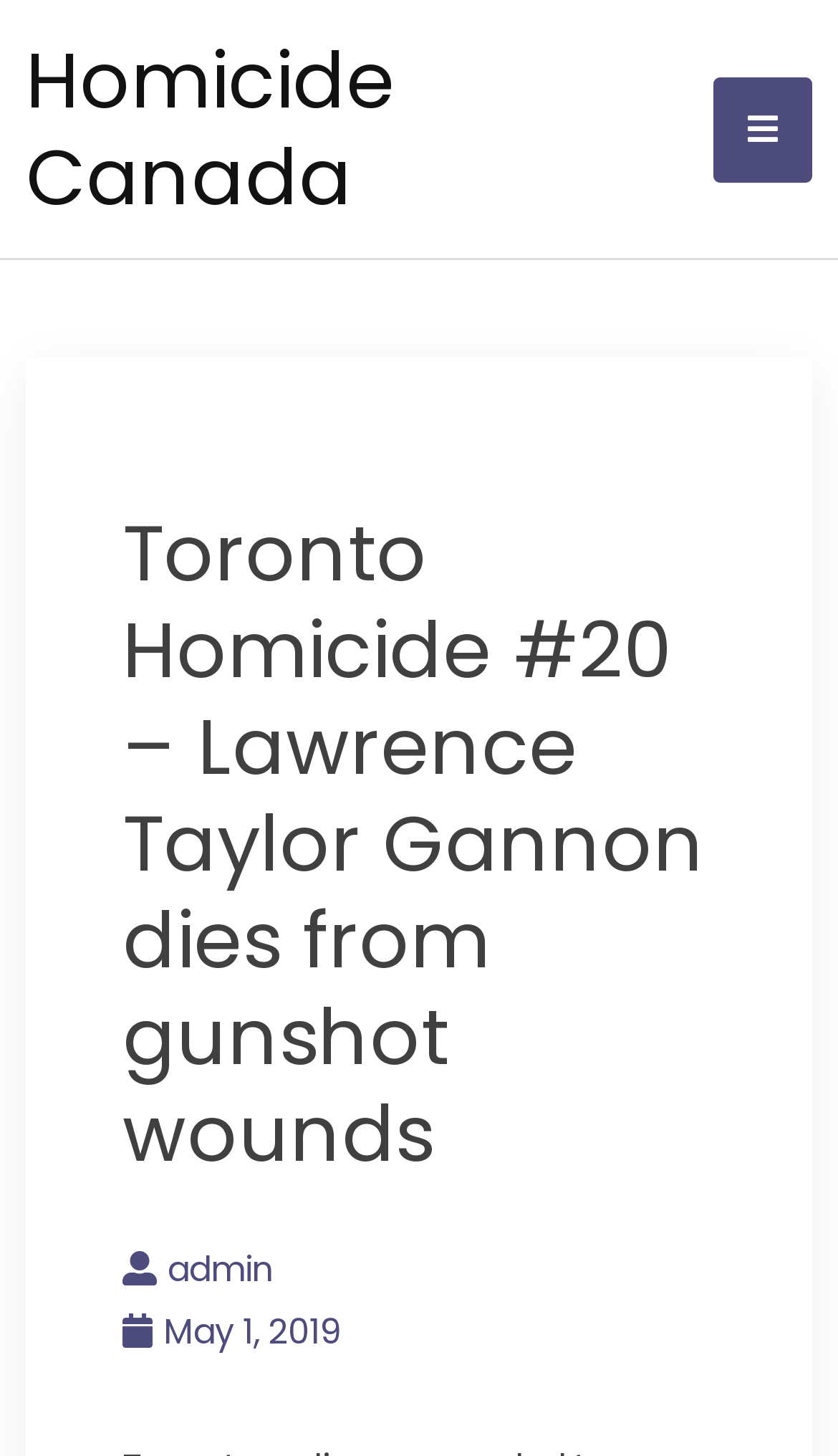Give a one-word or one-phrase response to the question:
What is the name of the homicide victim?

Lawrence Taylor Gannon